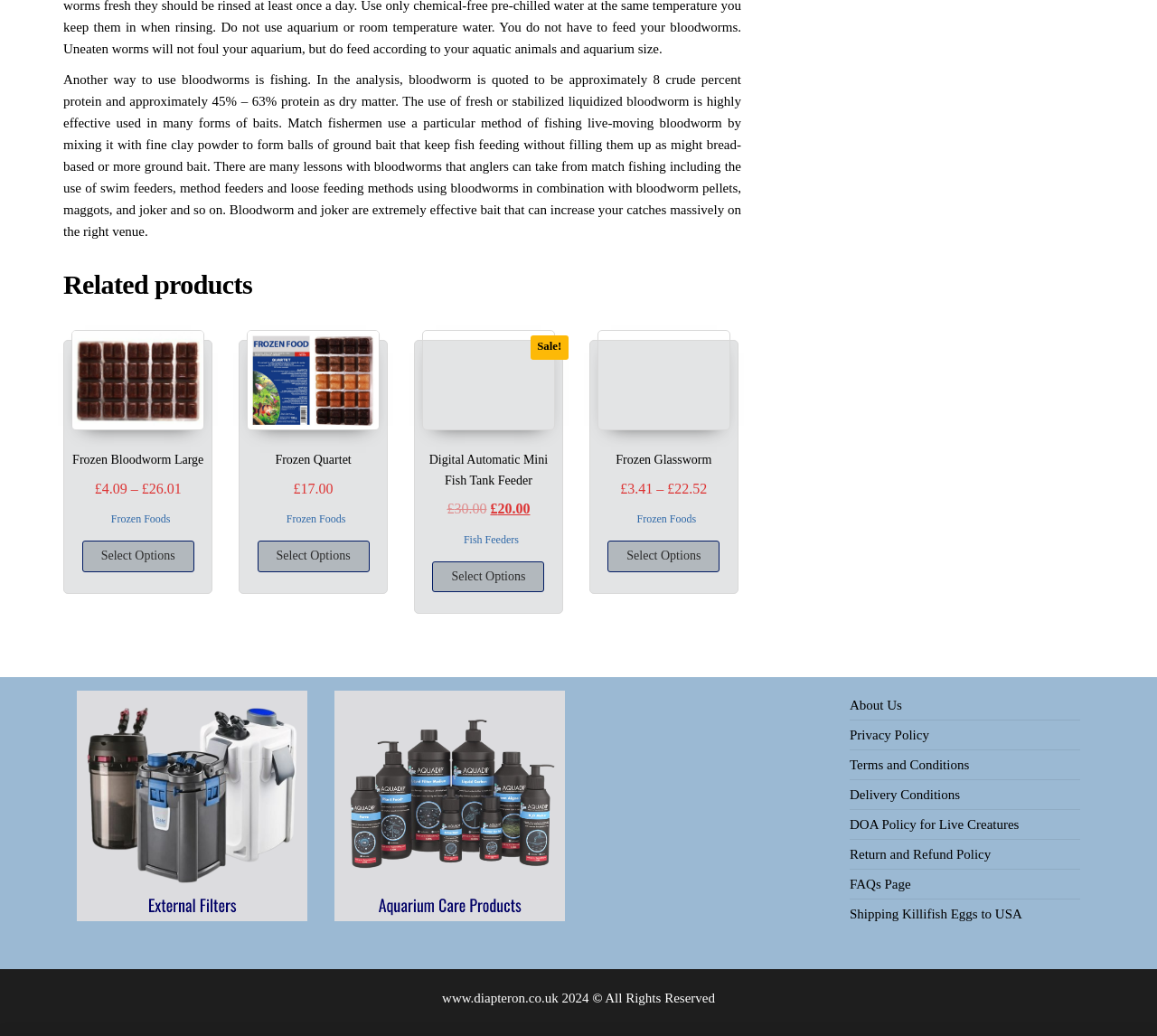Determine the bounding box coordinates of the clickable region to carry out the instruction: "Select options for 'Frozen Quartet'".

[0.222, 0.522, 0.319, 0.552]